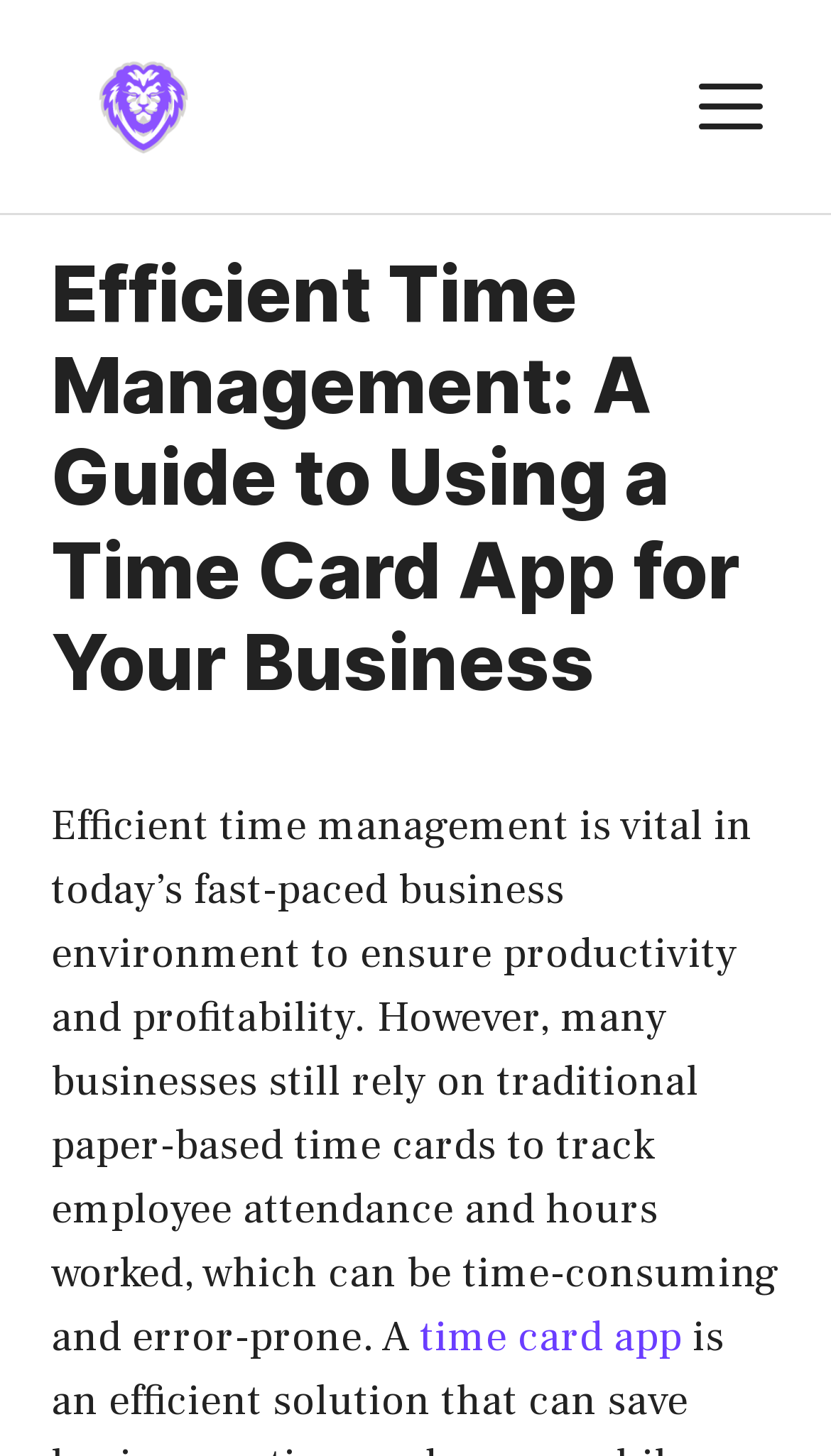Provide an in-depth caption for the contents of the webpage.

The webpage is about efficient time management and the use of a time card app for businesses. At the top of the page, there is a banner with the site's name, "Snoop Lion", accompanied by an image of the same name. To the right of the banner, there is a navigation menu toggle button labeled "MENU". 

Below the banner, there is a main content section with a heading that reads "Efficient Time Management: A Guide to Using a Time Card App for Your Business". This heading is followed by a paragraph of text that explains the importance of efficient time management in today's business environment and how traditional paper-based time cards can be time-consuming and error-prone. 

Within this paragraph, there is a link to a "time card app", which is positioned near the bottom of the content section. Overall, the webpage has a simple and organized layout, with a clear focus on the topic of efficient time management and the benefits of using a time card app.